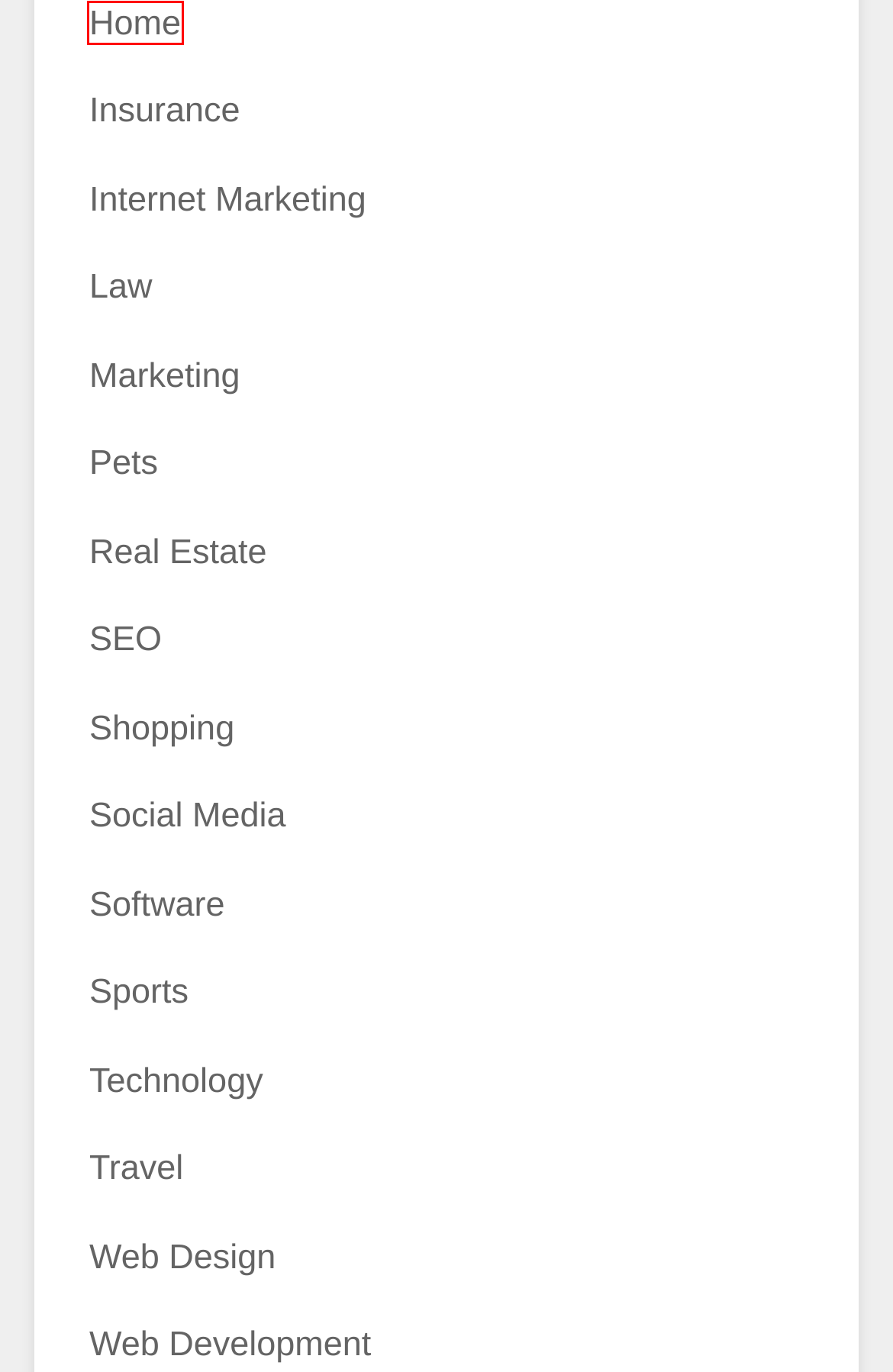A screenshot of a webpage is given, marked with a red bounding box around a UI element. Please select the most appropriate webpage description that fits the new page after clicking the highlighted element. Here are the candidates:
A. Pets – Mac Os X Download
B. Real Estate – Mac Os X Download
C. Software – Mac Os X Download
D. Internet Marketing – Mac Os X Download
E. Travel – Mac Os X Download
F. Shopping – Mac Os X Download
G. SEO – Mac Os X Download
H. Home – Mac Os X Download

H